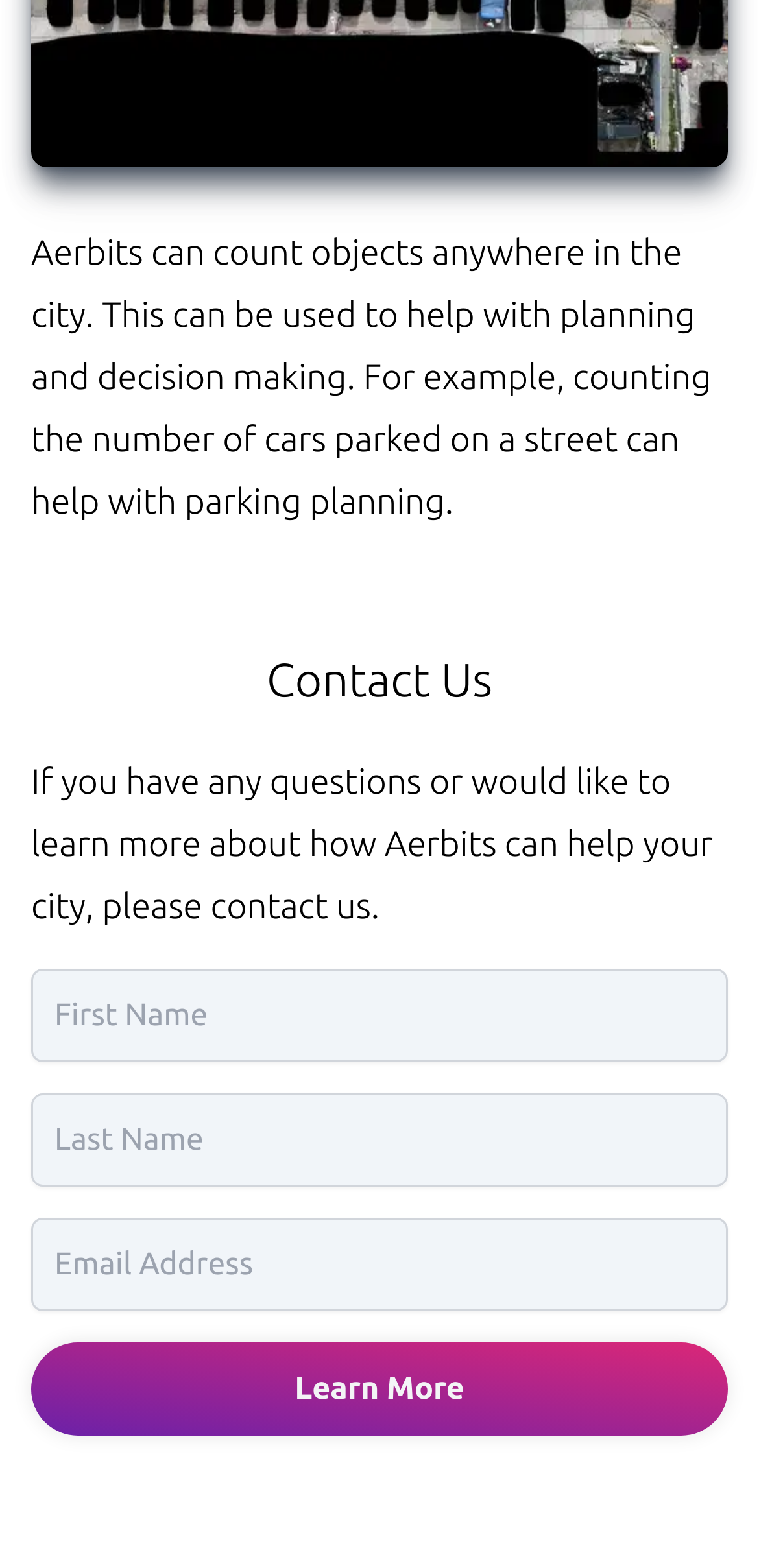What is Aerbits used for?
Examine the screenshot and reply with a single word or phrase.

Counting objects